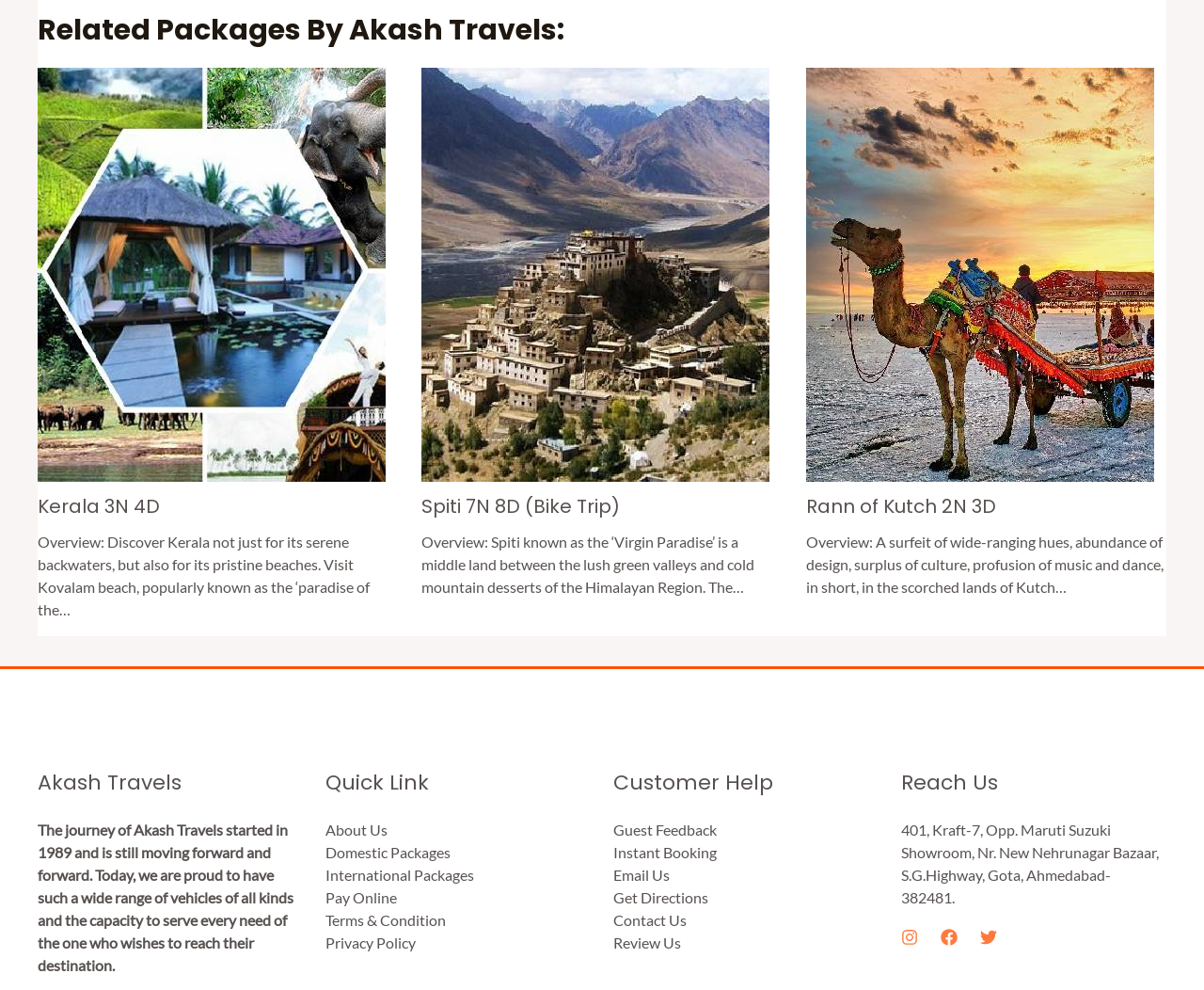Can you determine the bounding box coordinates of the area that needs to be clicked to fulfill the following instruction: "Visit the 'About Us' page"?

[0.27, 0.829, 0.322, 0.847]